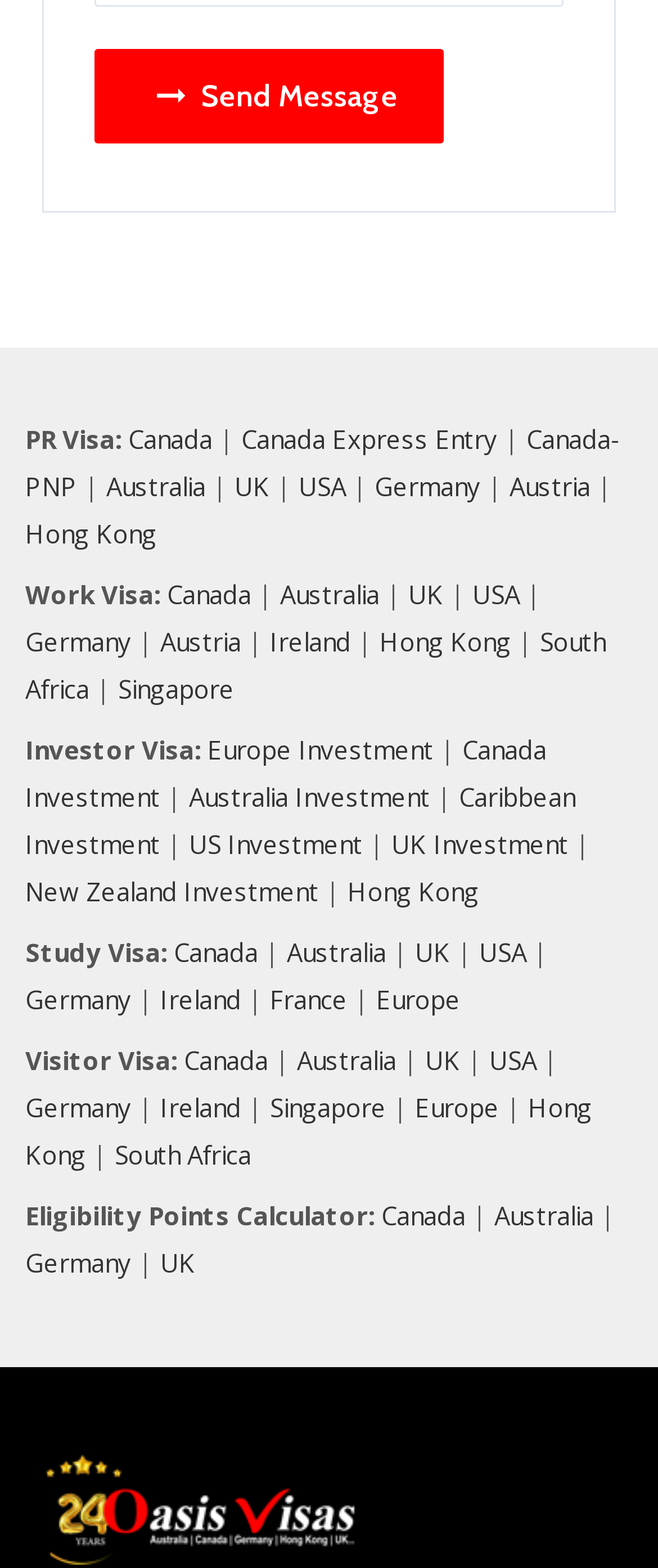How many countries are listed for PR Visa?
Please look at the screenshot and answer using one word or phrase.

9